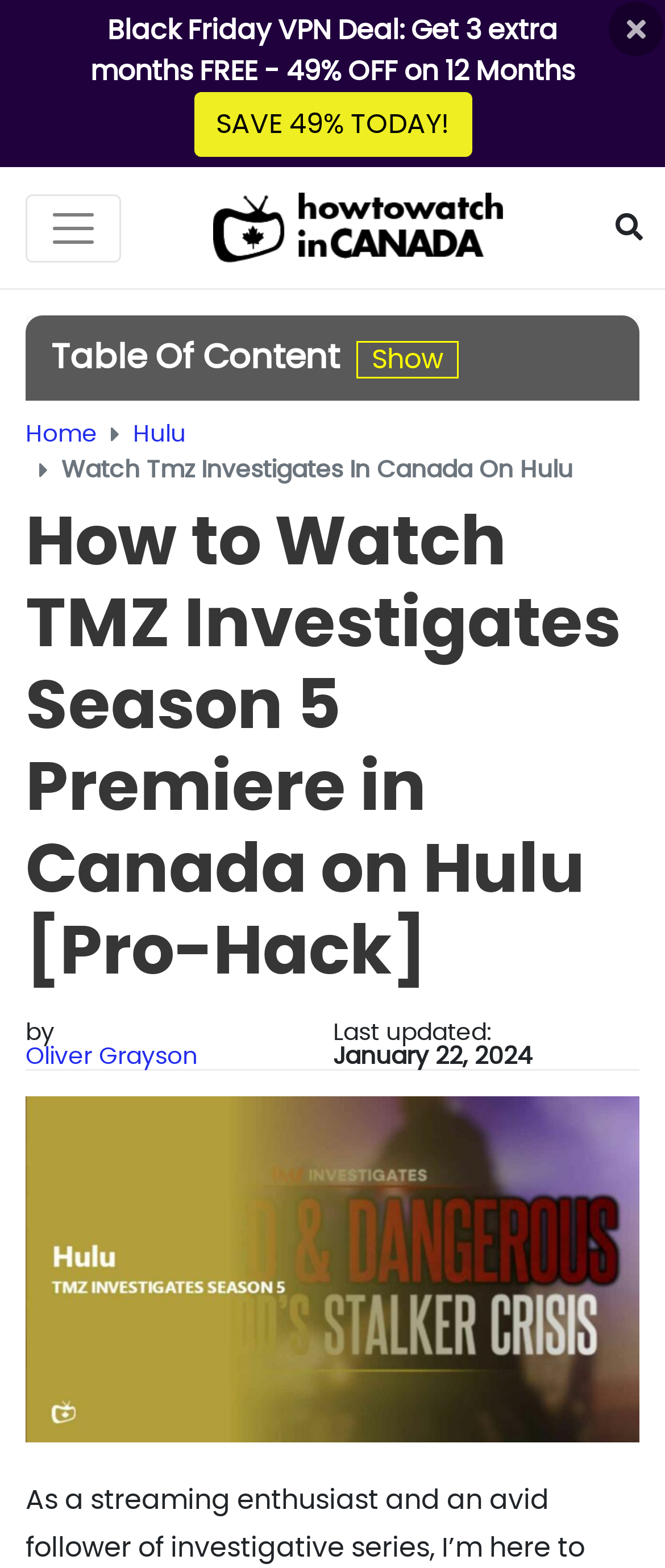Locate the bounding box coordinates of the item that should be clicked to fulfill the instruction: "Toggle navigation menu".

[0.038, 0.123, 0.182, 0.167]